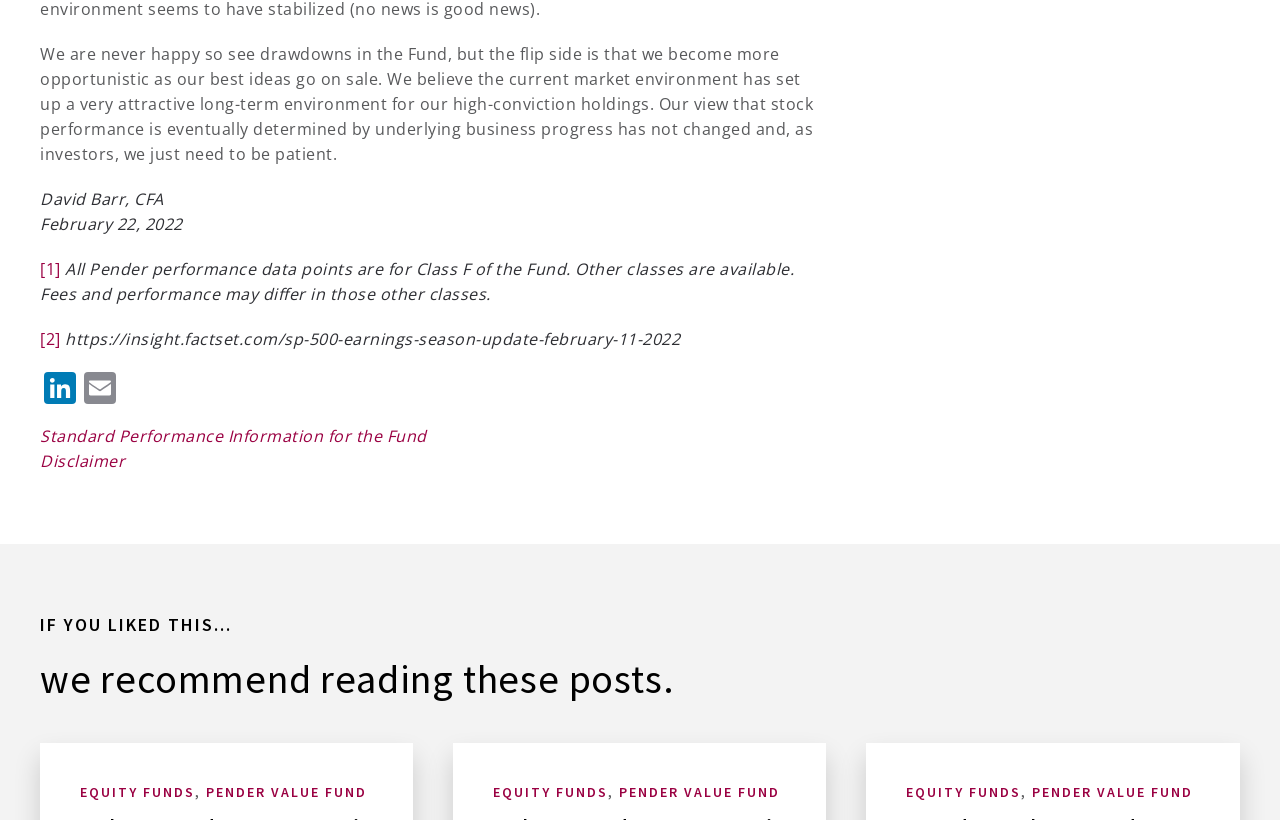Specify the bounding box coordinates of the element's region that should be clicked to achieve the following instruction: "Read the post about SP 500 earnings season update". The bounding box coordinates consist of four float numbers between 0 and 1, in the format [left, top, right, bottom].

[0.051, 0.4, 0.531, 0.427]